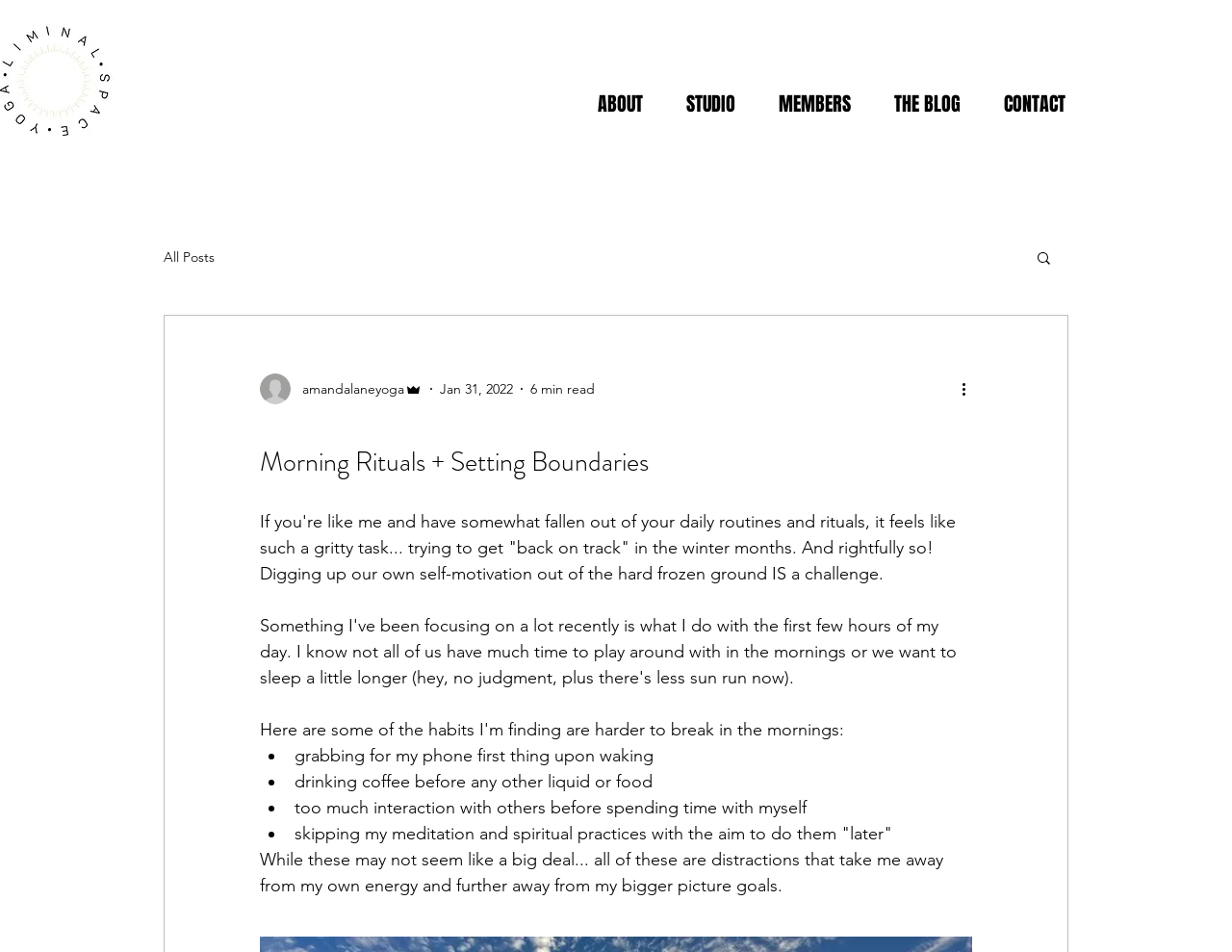Determine the bounding box coordinates of the section to be clicked to follow the instruction: "Click on the ABOUT link". The coordinates should be given as four float numbers between 0 and 1, formatted as [left, top, right, bottom].

[0.467, 0.089, 0.539, 0.129]